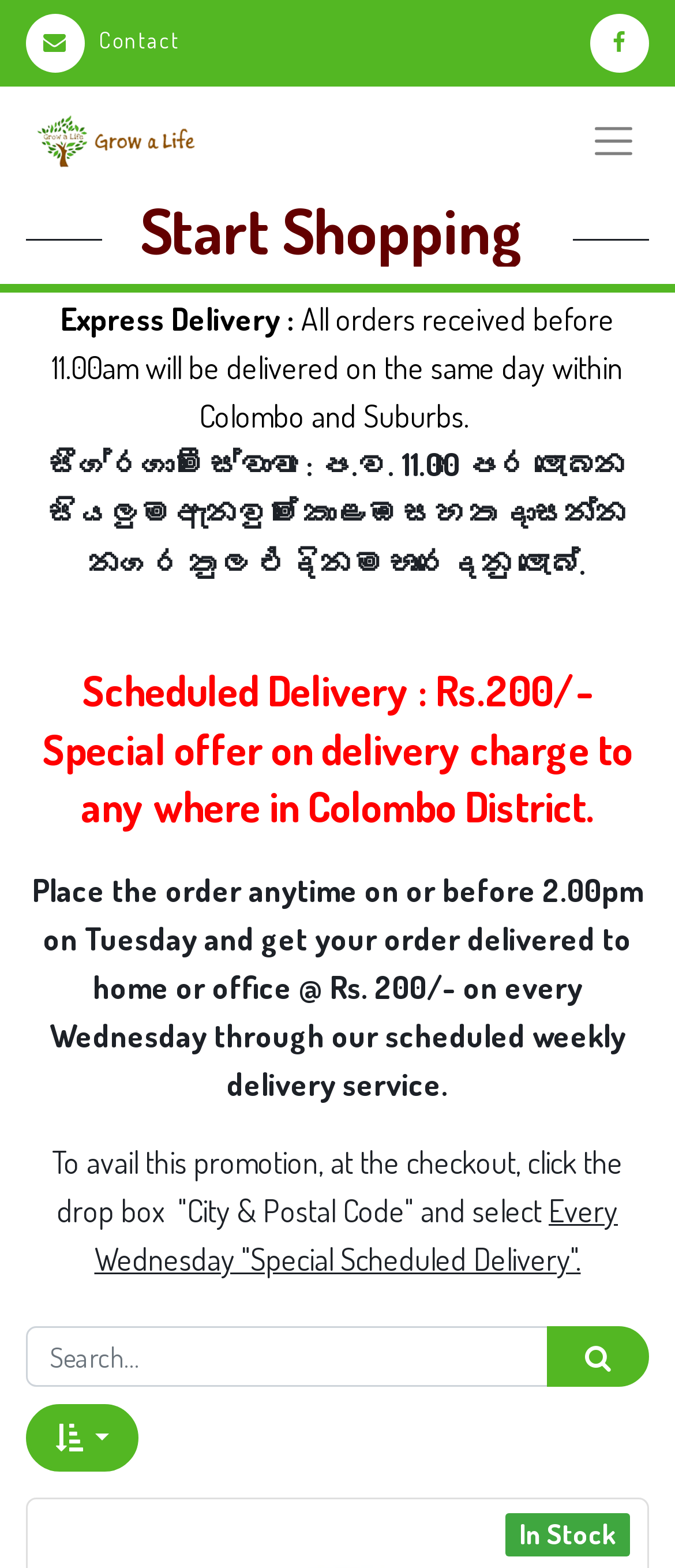Using floating point numbers between 0 and 1, provide the bounding box coordinates in the format (top-left x, top-left y, bottom-right x, bottom-right y). Locate the UI element described here: Sort by

[0.038, 0.896, 0.205, 0.938]